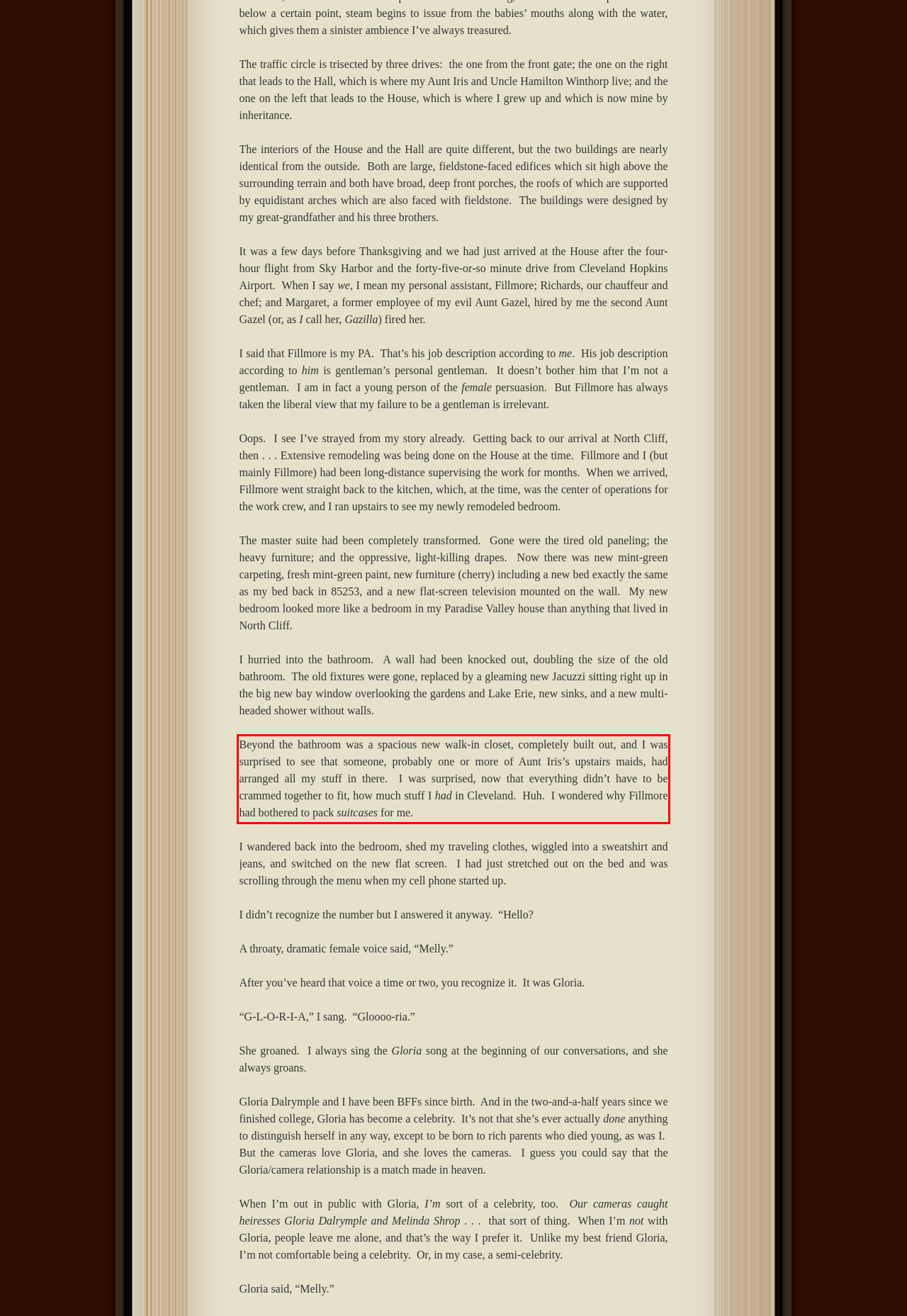Please take the screenshot of the webpage, find the red bounding box, and generate the text content that is within this red bounding box.

Beyond the bathroom was a spacious new walk-in closet, completely built out, and I was surprised to see that someone, probably one or more of Aunt Iris’s upstairs maids, had arranged all my stuff in there. I was surprised, now that everything didn’t have to be crammed together to fit, how much stuff I had in Cleveland. Huh. I wondered why Fillmore had bothered to pack suitcases for me.